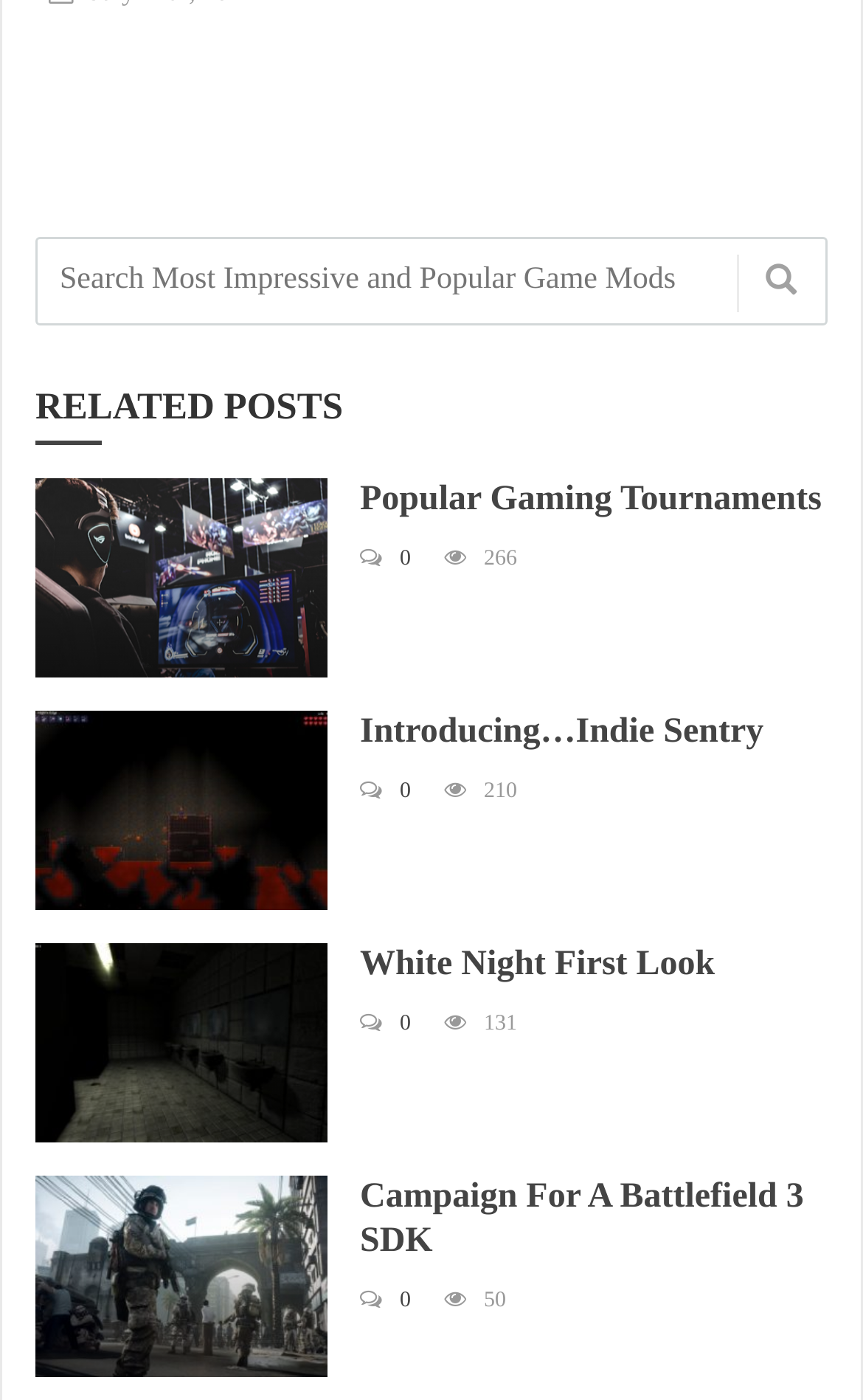Can you specify the bounding box coordinates for the region that should be clicked to fulfill this instruction: "Learn about White Night First Look".

[0.041, 0.674, 0.379, 0.816]